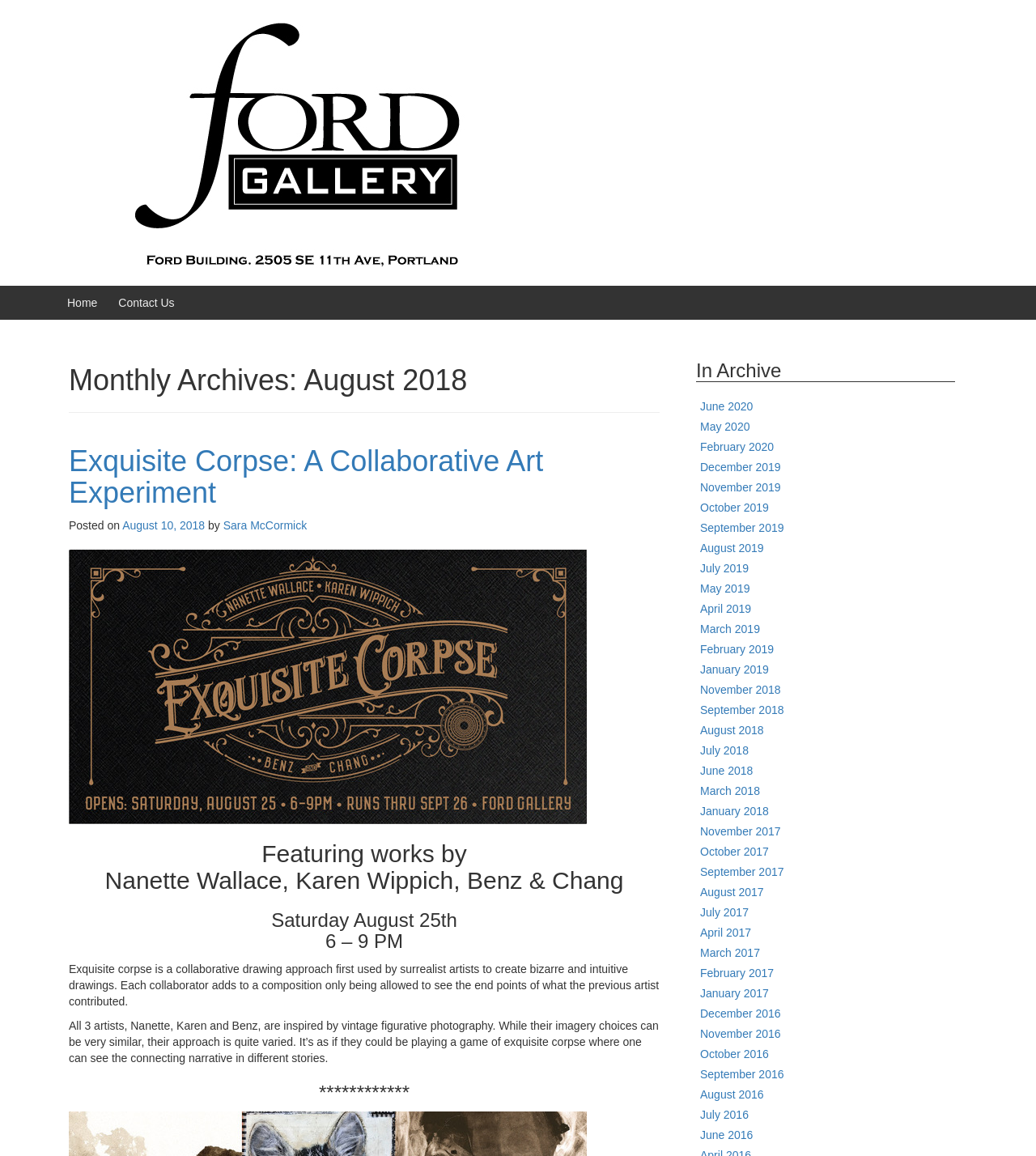Please specify the bounding box coordinates of the area that should be clicked to accomplish the following instruction: "View the 'Exquisite Corpse: A Collaborative Art Experiment' article". The coordinates should consist of four float numbers between 0 and 1, i.e., [left, top, right, bottom].

[0.066, 0.385, 0.637, 0.44]